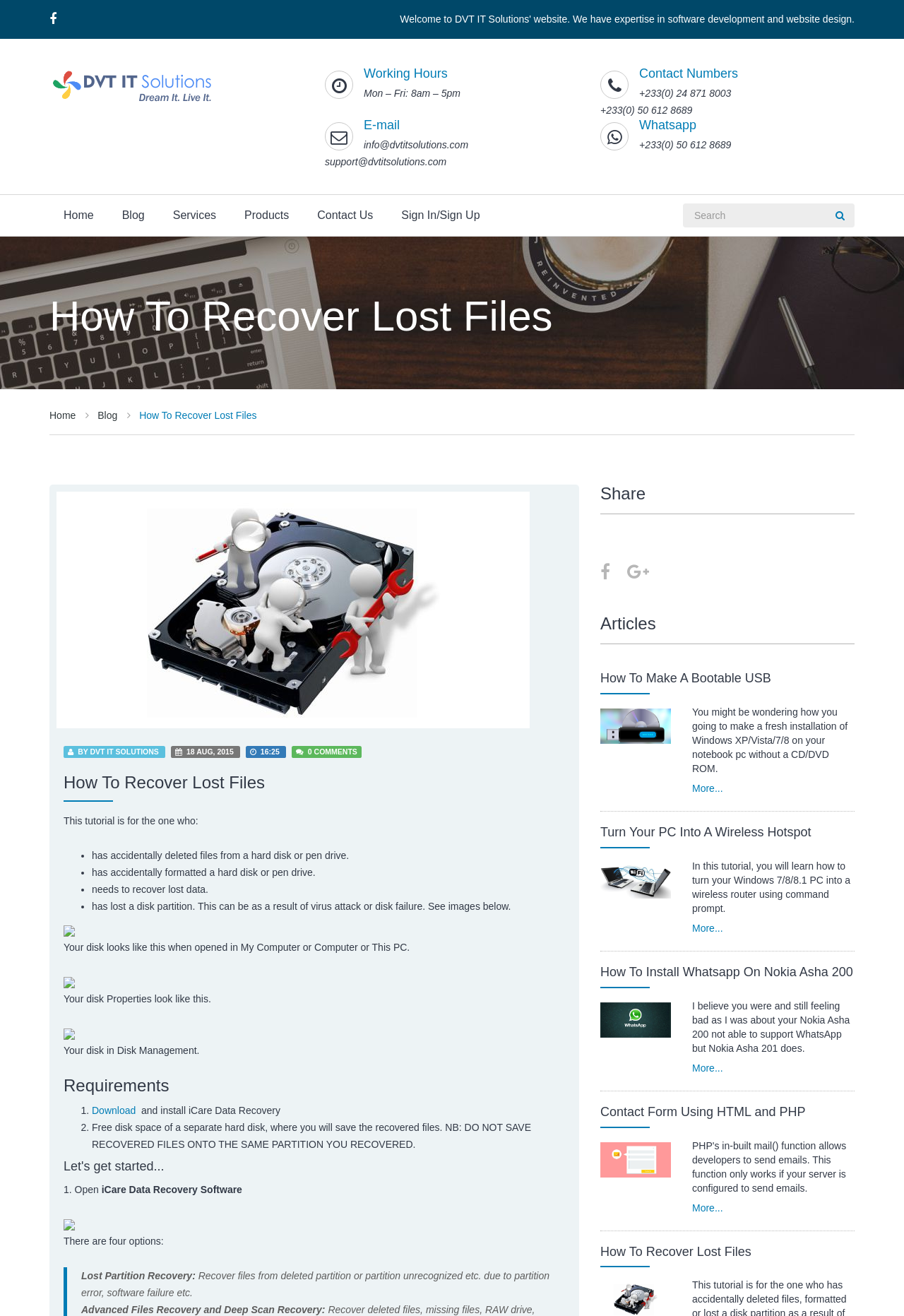Could you determine the bounding box coordinates of the clickable element to complete the instruction: "Search for something"? Provide the coordinates as four float numbers between 0 and 1, i.e., [left, top, right, bottom].

[0.755, 0.154, 0.914, 0.173]